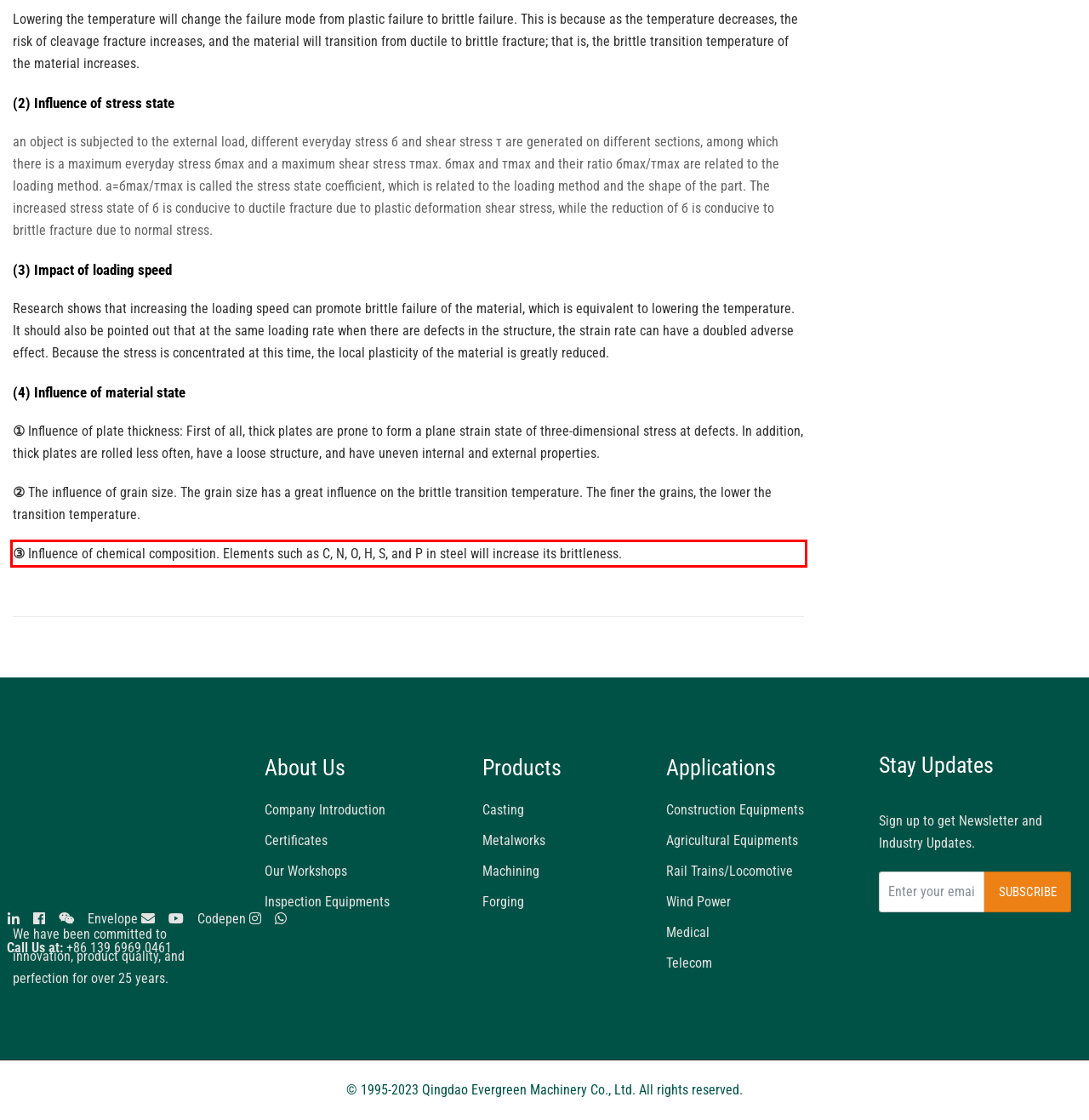Please identify and extract the text content from the UI element encased in a red bounding box on the provided webpage screenshot.

③ Influence of chemical composition. Elements such as C, N, O, H, S, and P in steel will increase its brittleness.